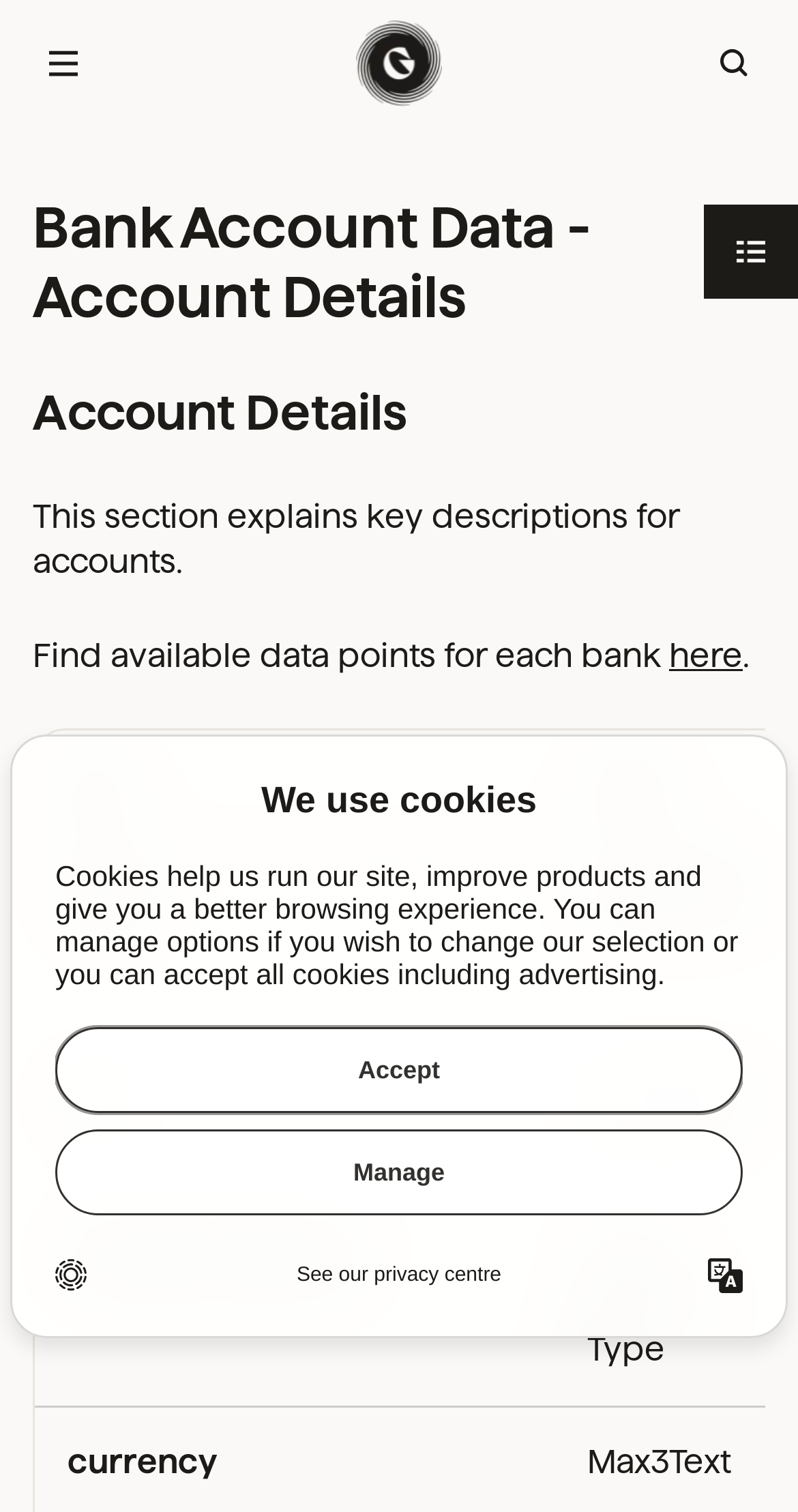Give a one-word or phrase response to the following question: What is the purpose of the 'Search toggle' button?

Toggle search